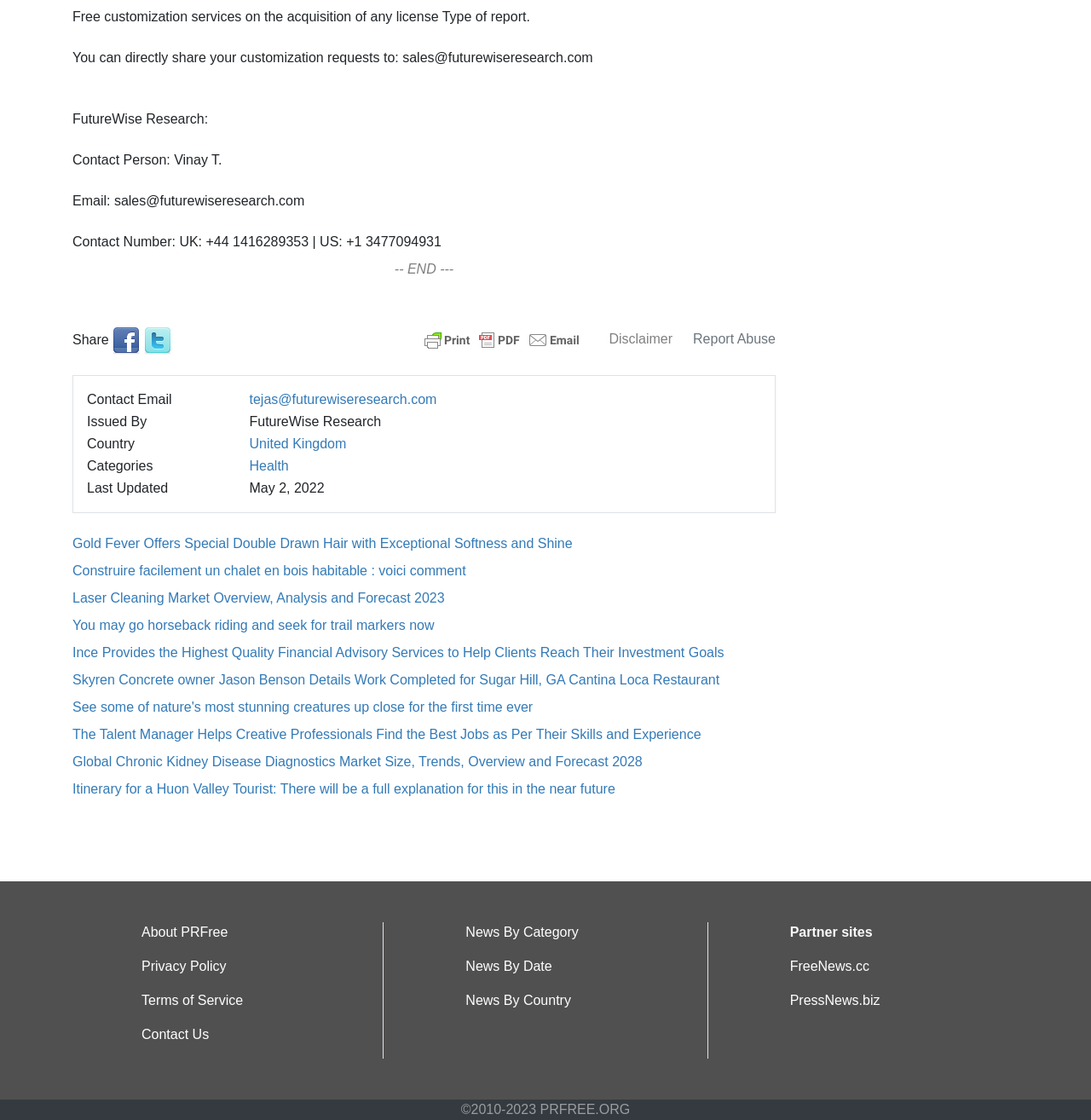Determine the bounding box coordinates for the area that should be clicked to carry out the following instruction: "Share on Facebook".

[0.103, 0.297, 0.128, 0.31]